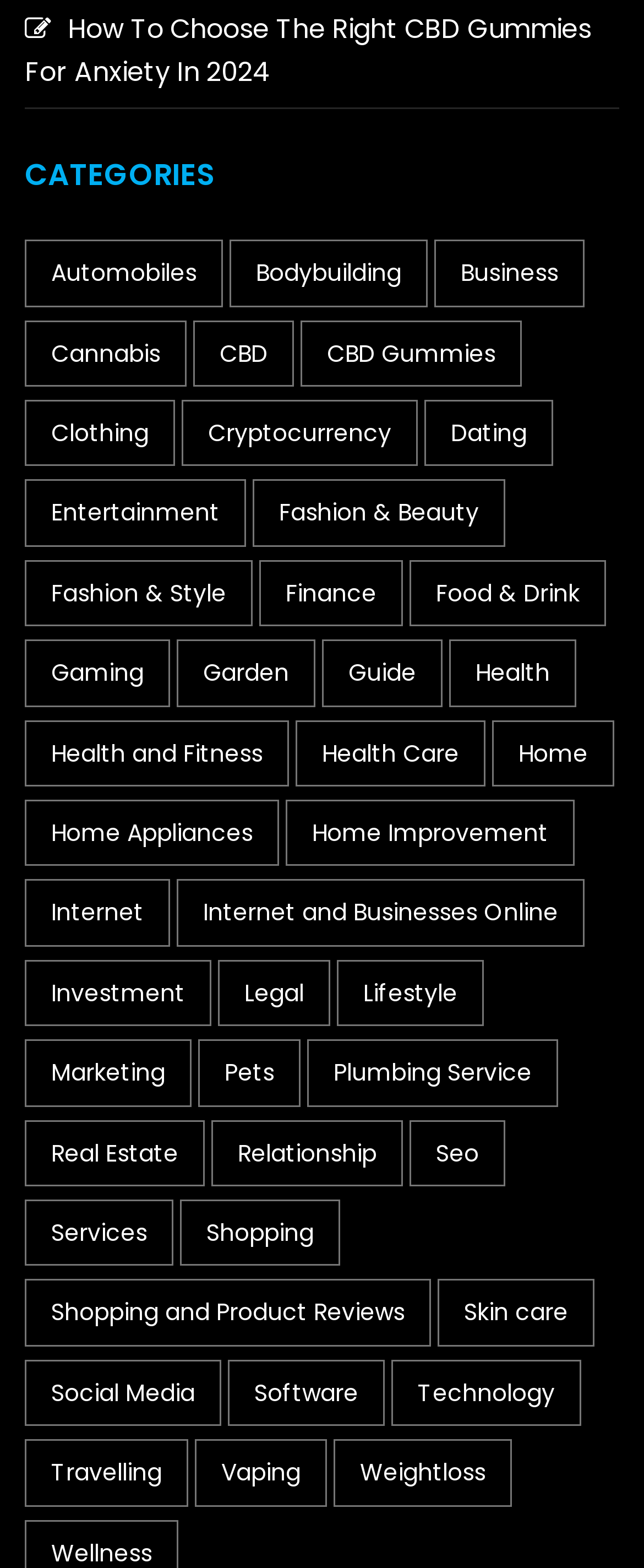Point out the bounding box coordinates of the section to click in order to follow this instruction: "Click on the link about LLC structures".

None